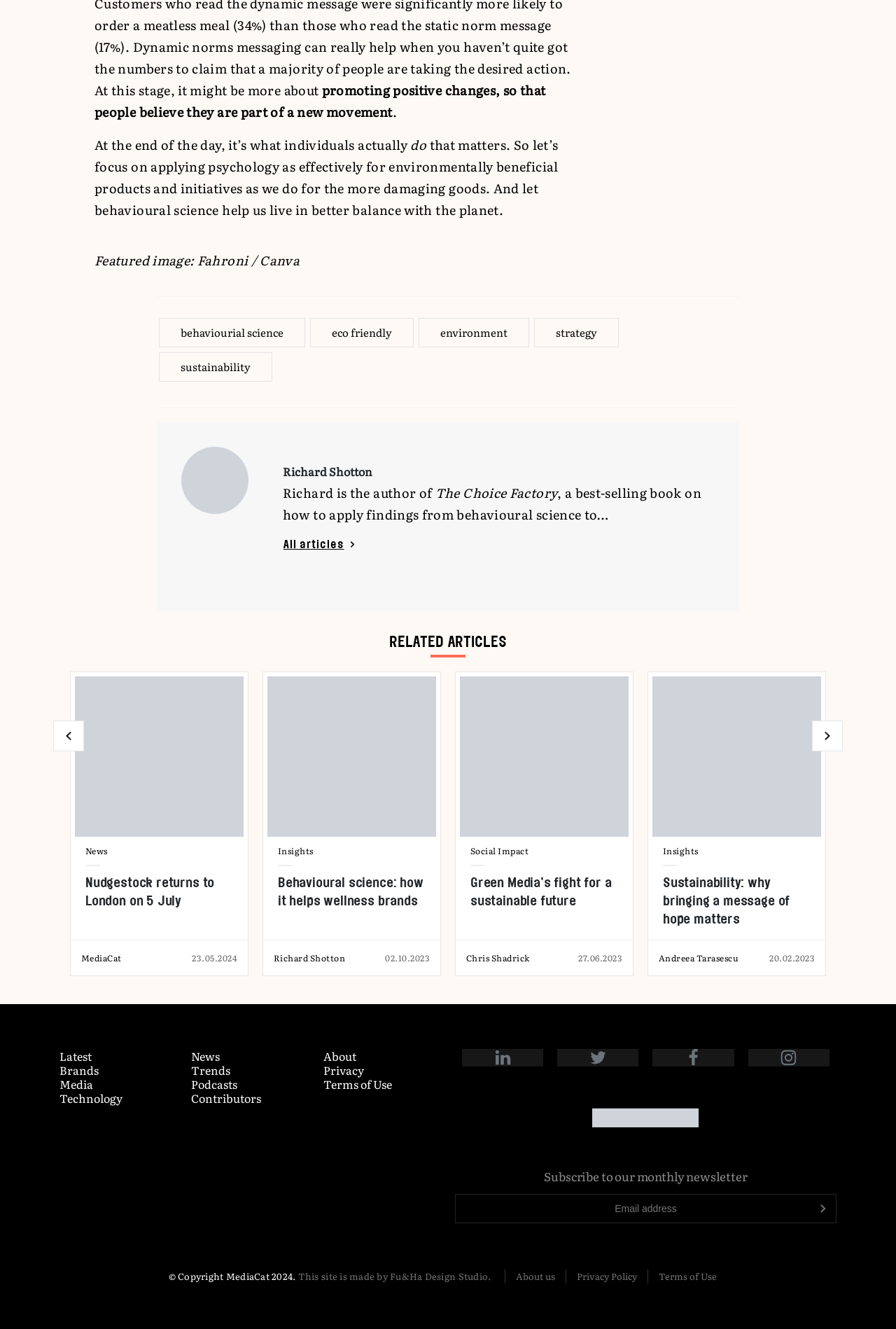Locate the UI element described as follows: "Terms of Use". Return the bounding box coordinates as four float numbers between 0 and 1 in the order [left, top, right, bottom].

[0.735, 0.955, 0.8, 0.965]